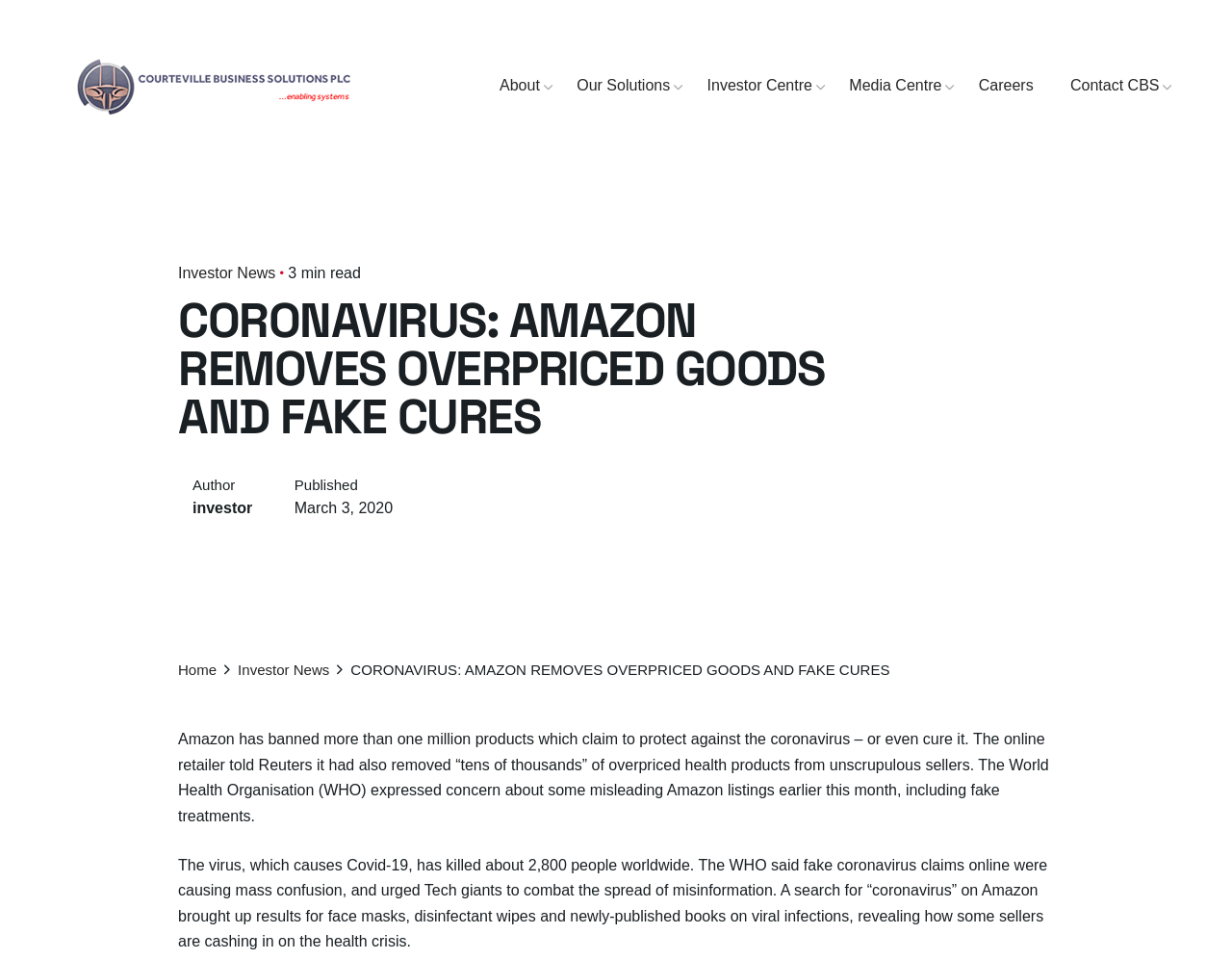How many products claiming to protect against coronavirus were banned by Amazon?
Provide a detailed answer to the question using information from the image.

The answer can be found in the paragraph that starts with 'Amazon has banned more than one million products which claim to protect against the coronavirus – or even cure it.'.